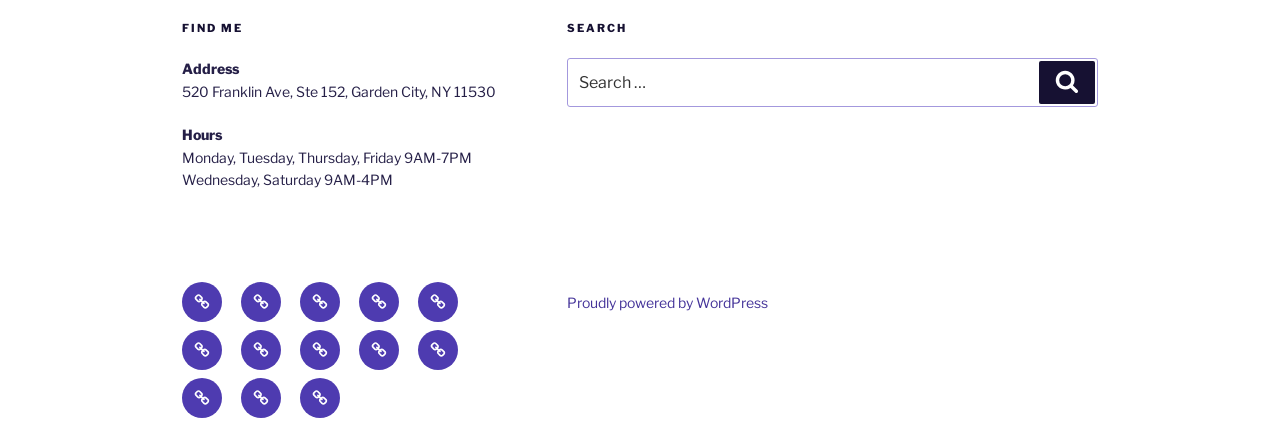What is the address of the clinic?
Based on the visual content, answer with a single word or a brief phrase.

520 Franklin Ave, Ste 152, Garden City, NY 11530